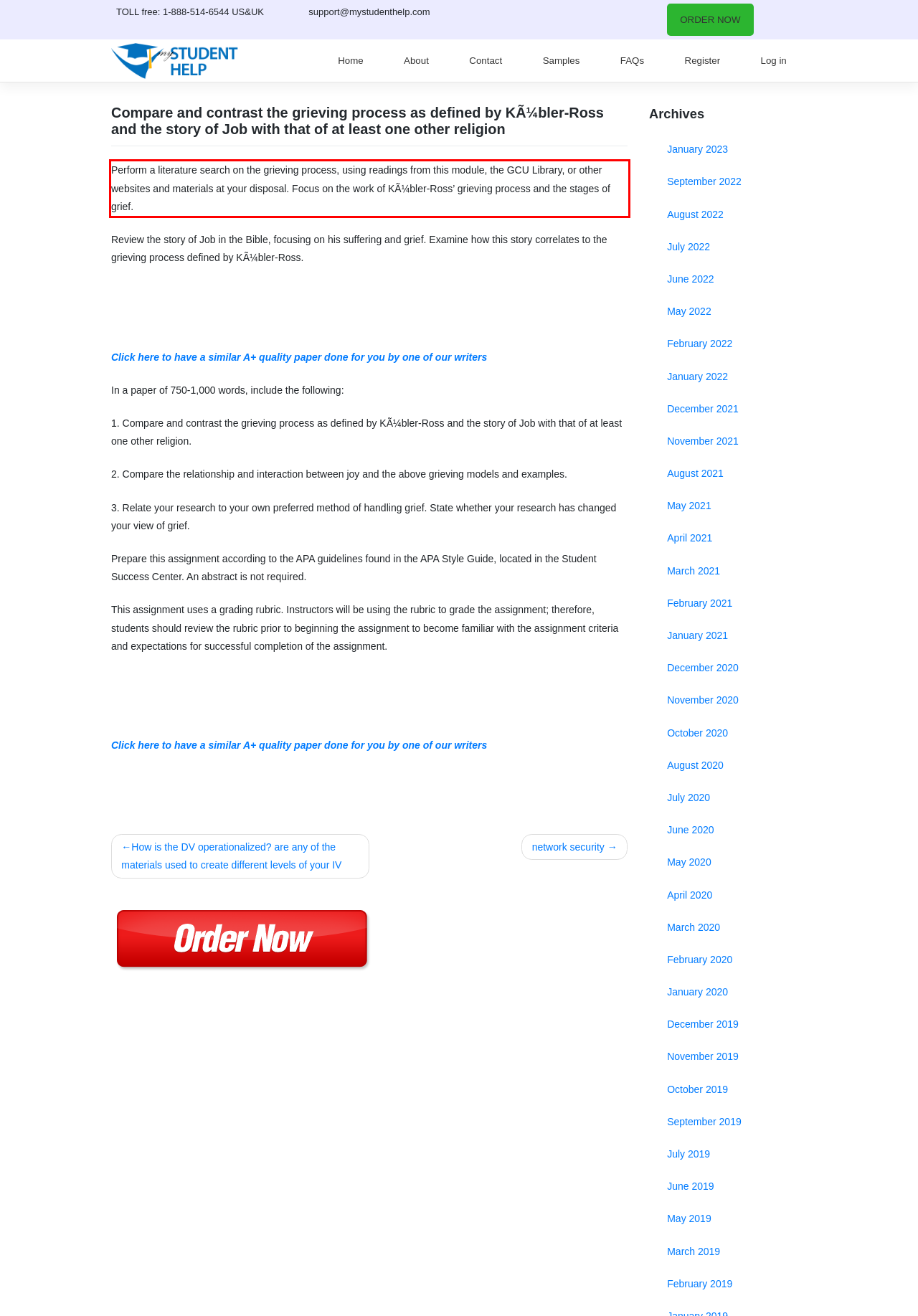The screenshot you have been given contains a UI element surrounded by a red rectangle. Use OCR to read and extract the text inside this red rectangle.

Perform a literature search on the grieving process, using readings from this module, the GCU Library, or other websites and materials at your disposal. Focus on the work of KÃ¼bler-Ross’ grieving process and the stages of grief.